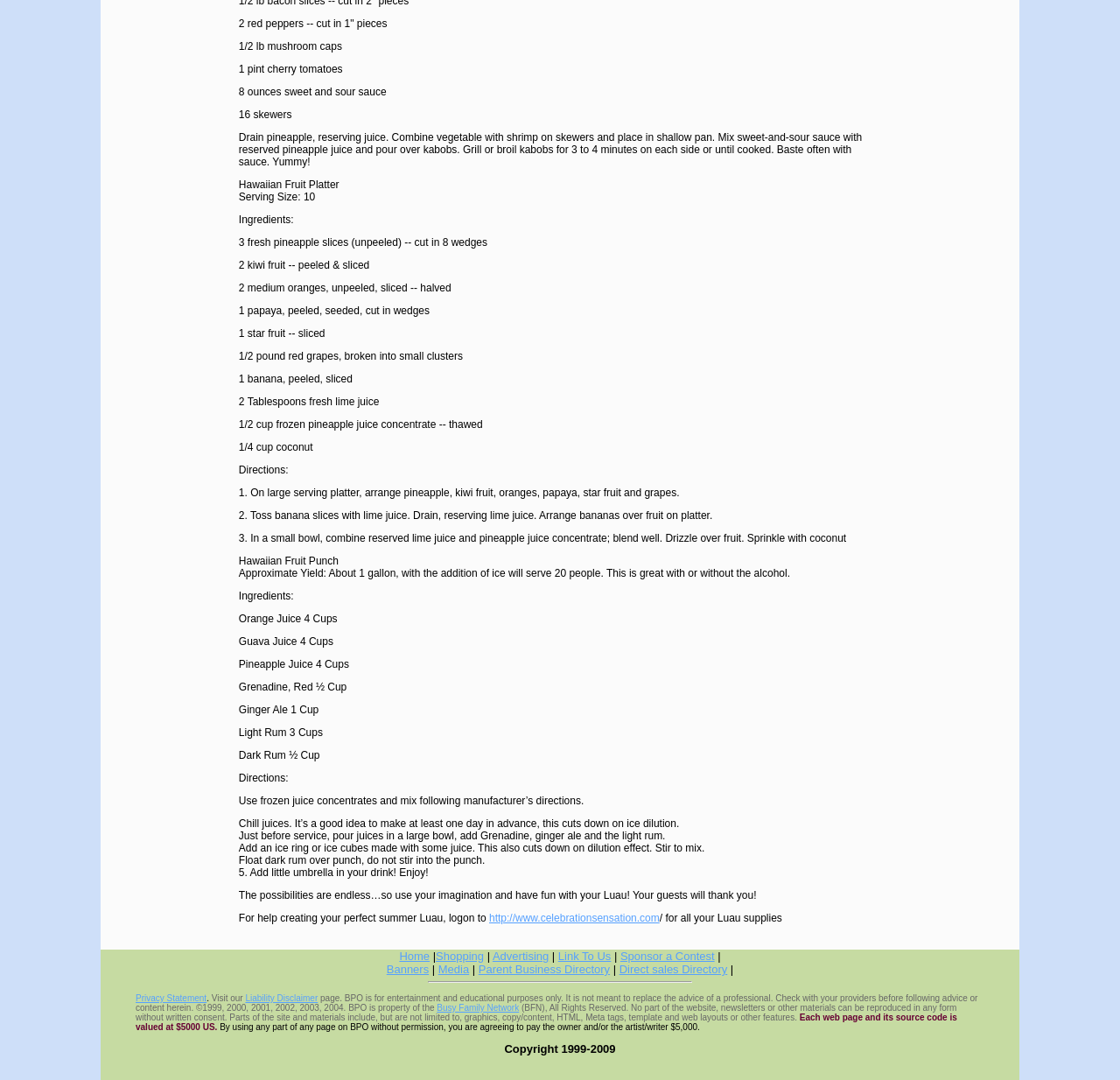Identify the bounding box of the UI element described as follows: "Powell's Books". Provide the coordinates as four float numbers in the range of 0 to 1 [left, top, right, bottom].

None